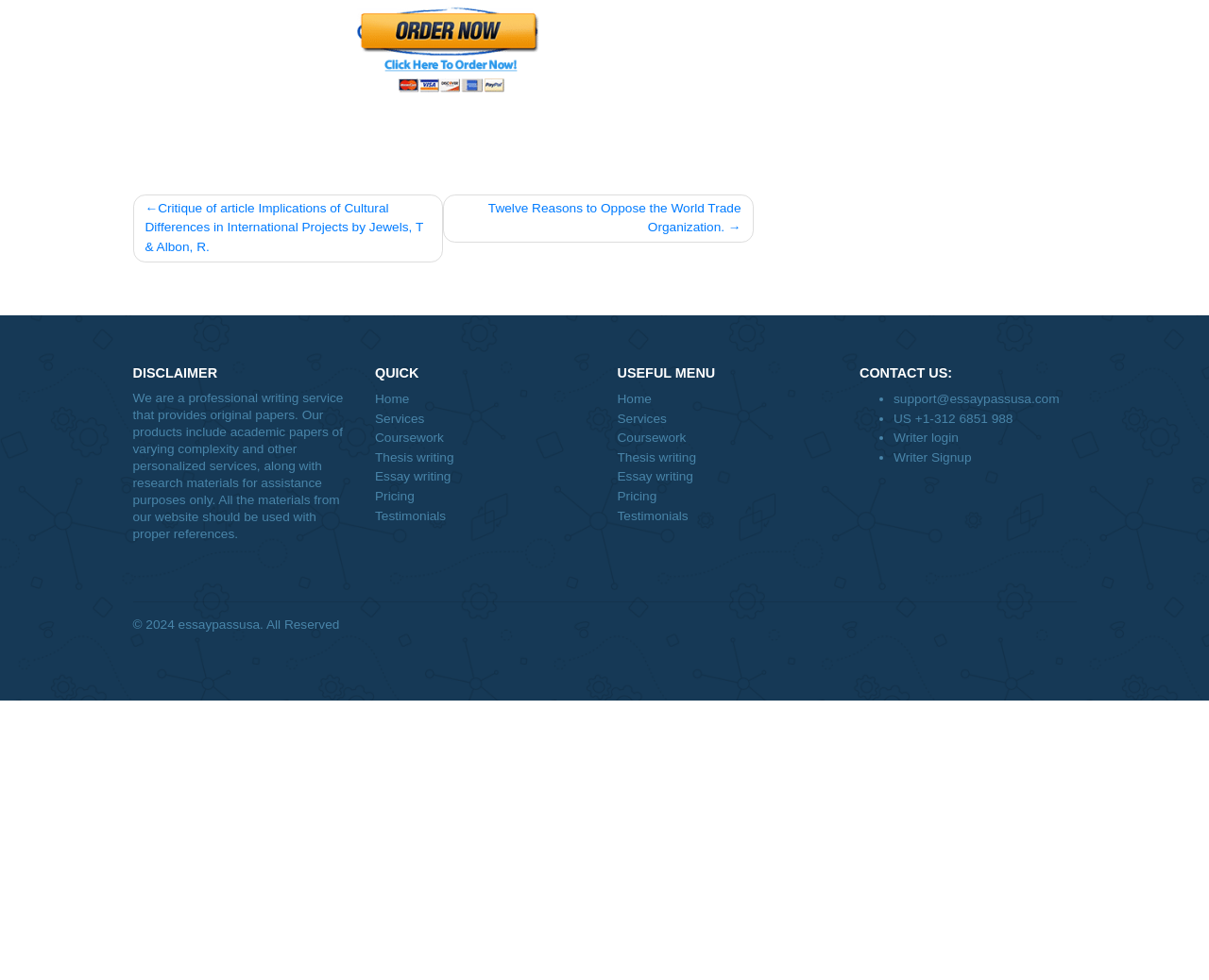Find the bounding box of the UI element described as: "Essay writing". The bounding box coordinates should be given as four float values between 0 and 1, i.e., [left, top, right, bottom].

[0.567, 0.736, 0.766, 0.758]